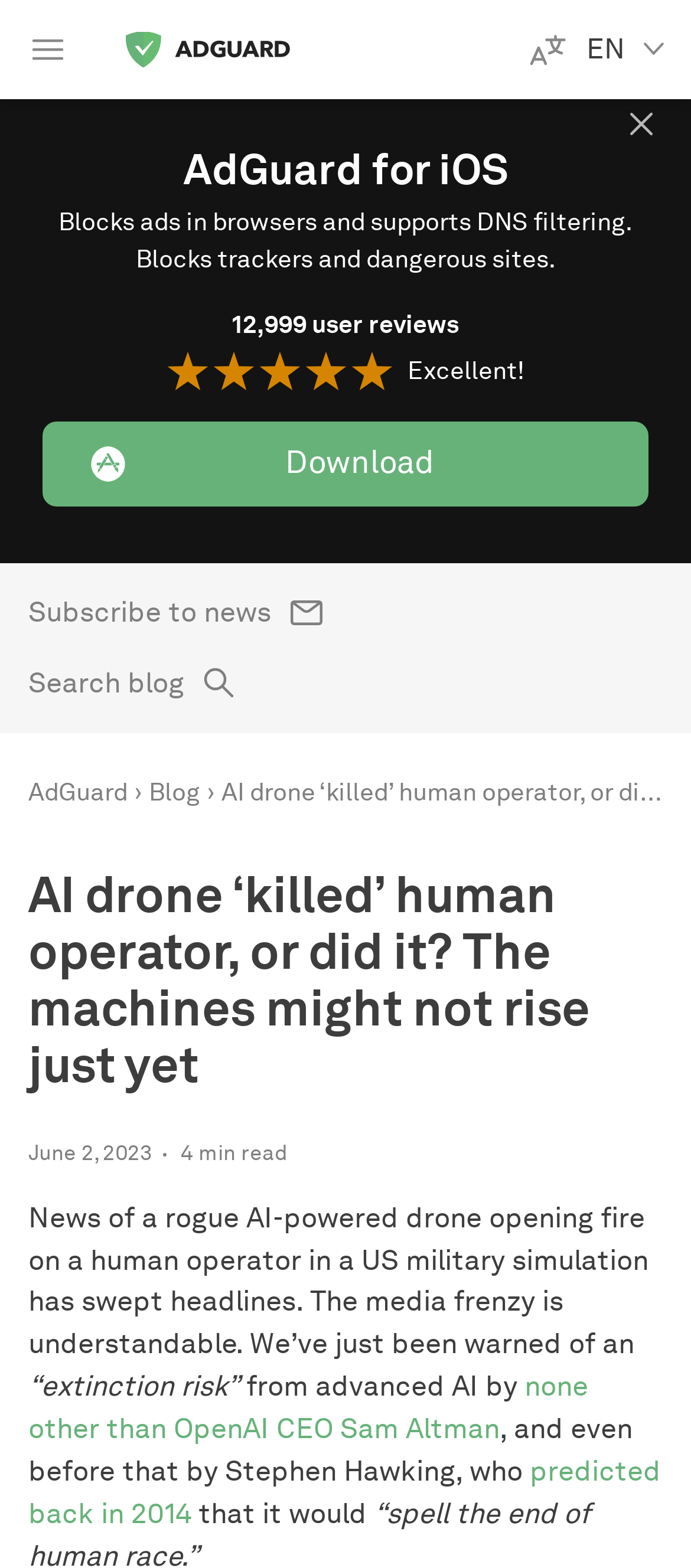Identify the bounding box for the element characterized by the following description: "Aktuelles".

None